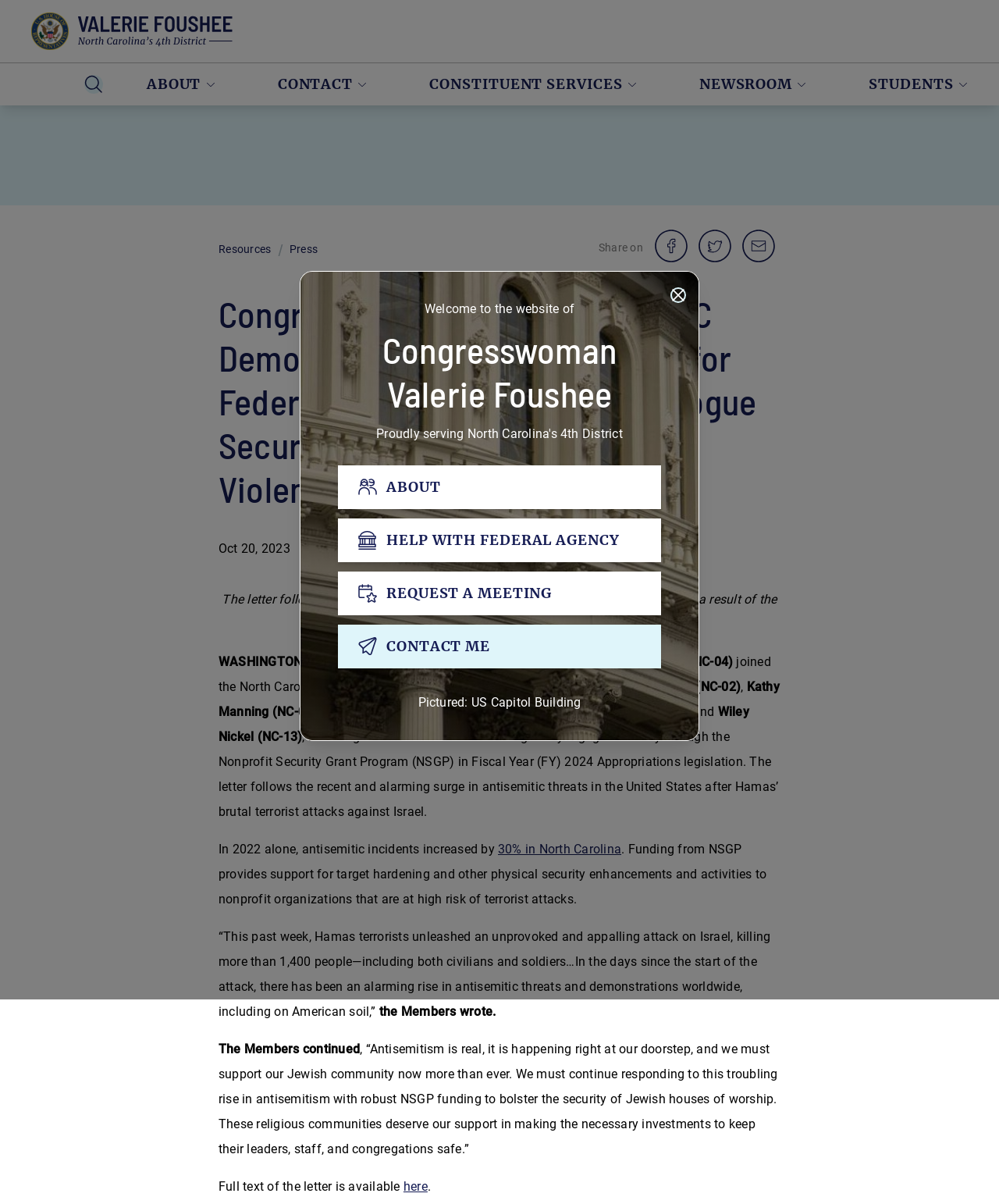What is the name of the building pictured in the article?
Give a single word or phrase as your answer by examining the image.

US Capitol Building